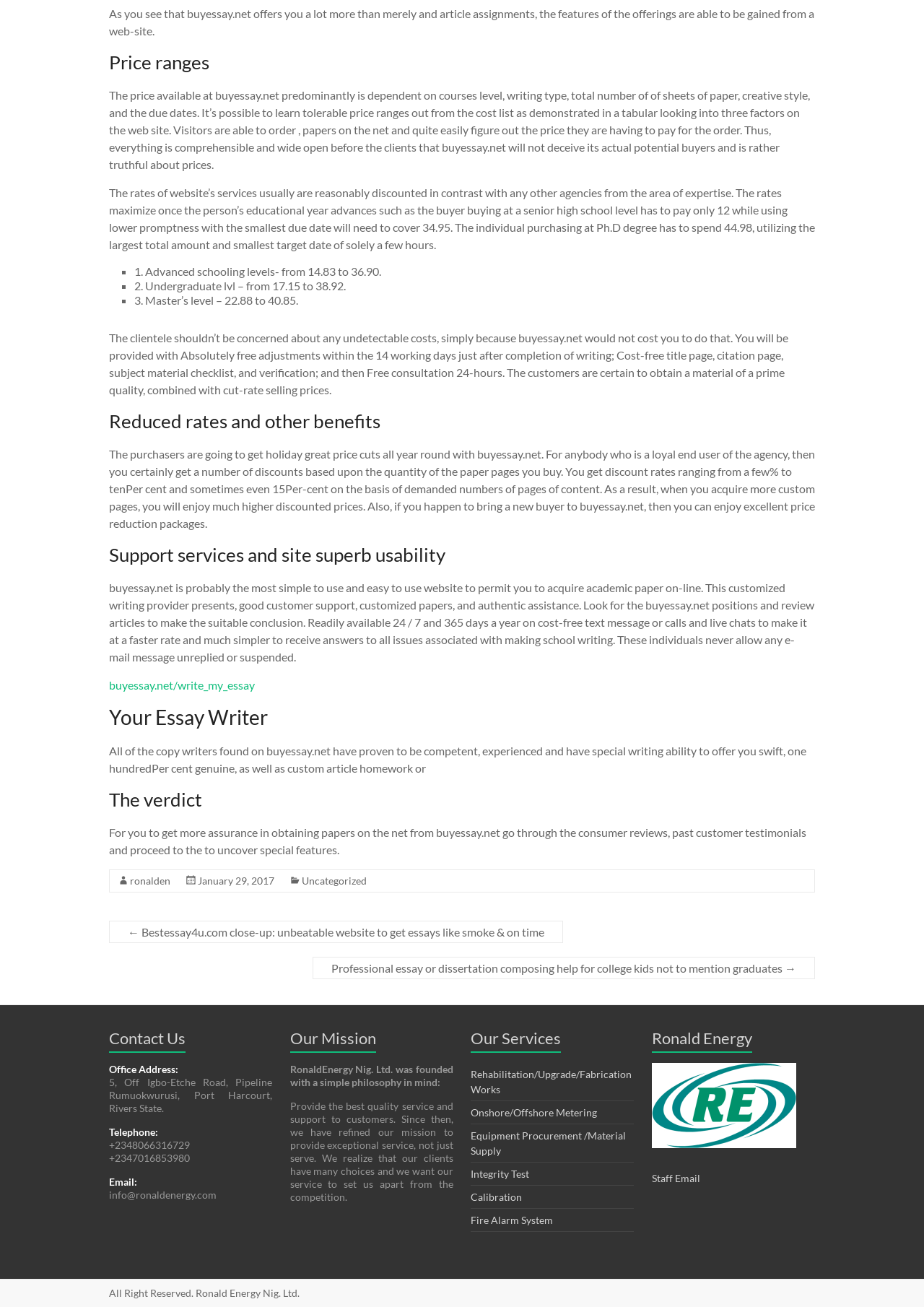Show the bounding box coordinates for the HTML element described as: "Equipment Procurement /Material Supply".

[0.509, 0.864, 0.677, 0.885]